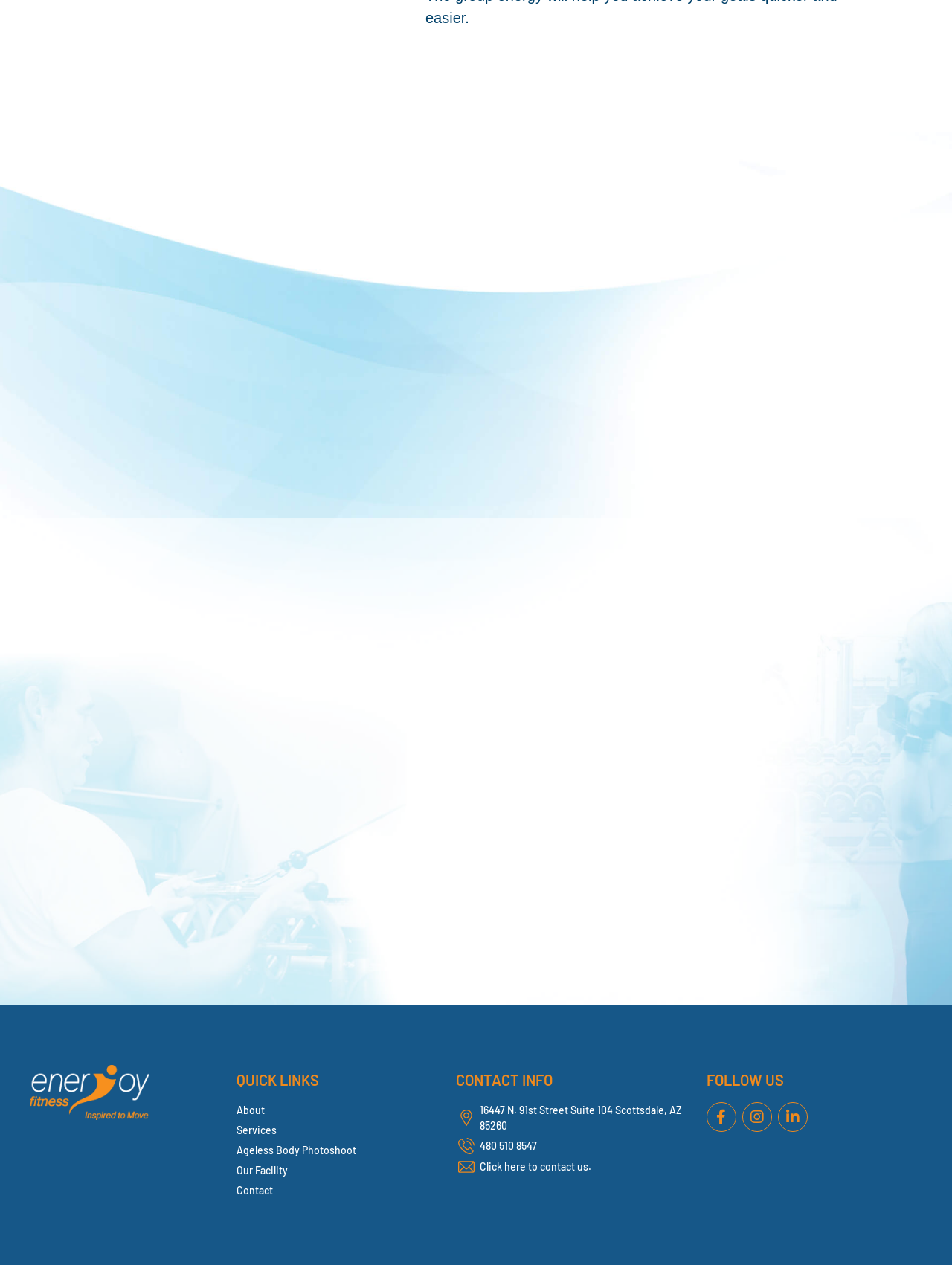What is the name of the photoshoot service?
Please respond to the question with a detailed and well-explained answer.

I found the answer by looking at the 'QUICK LINKS' section, where there are several links, including 'About', 'Services', and 'Ageless Body Photoshoot'. This suggests that 'Ageless Body Photoshoot' is a specific service offered by the website.